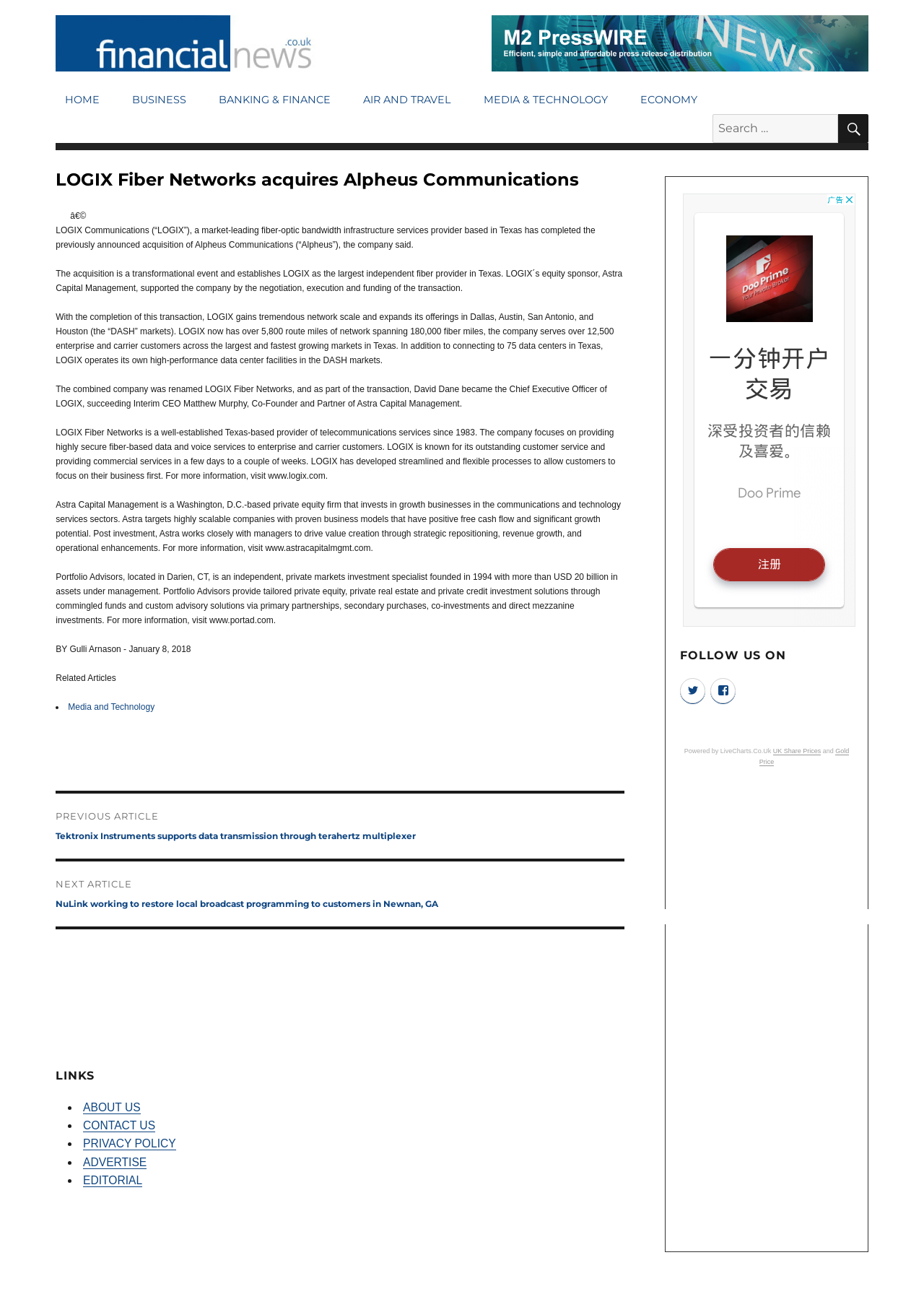Give a short answer to this question using one word or a phrase:
What is the name of the company that acquired Alpheus Communications?

LOGIX Fiber Networks